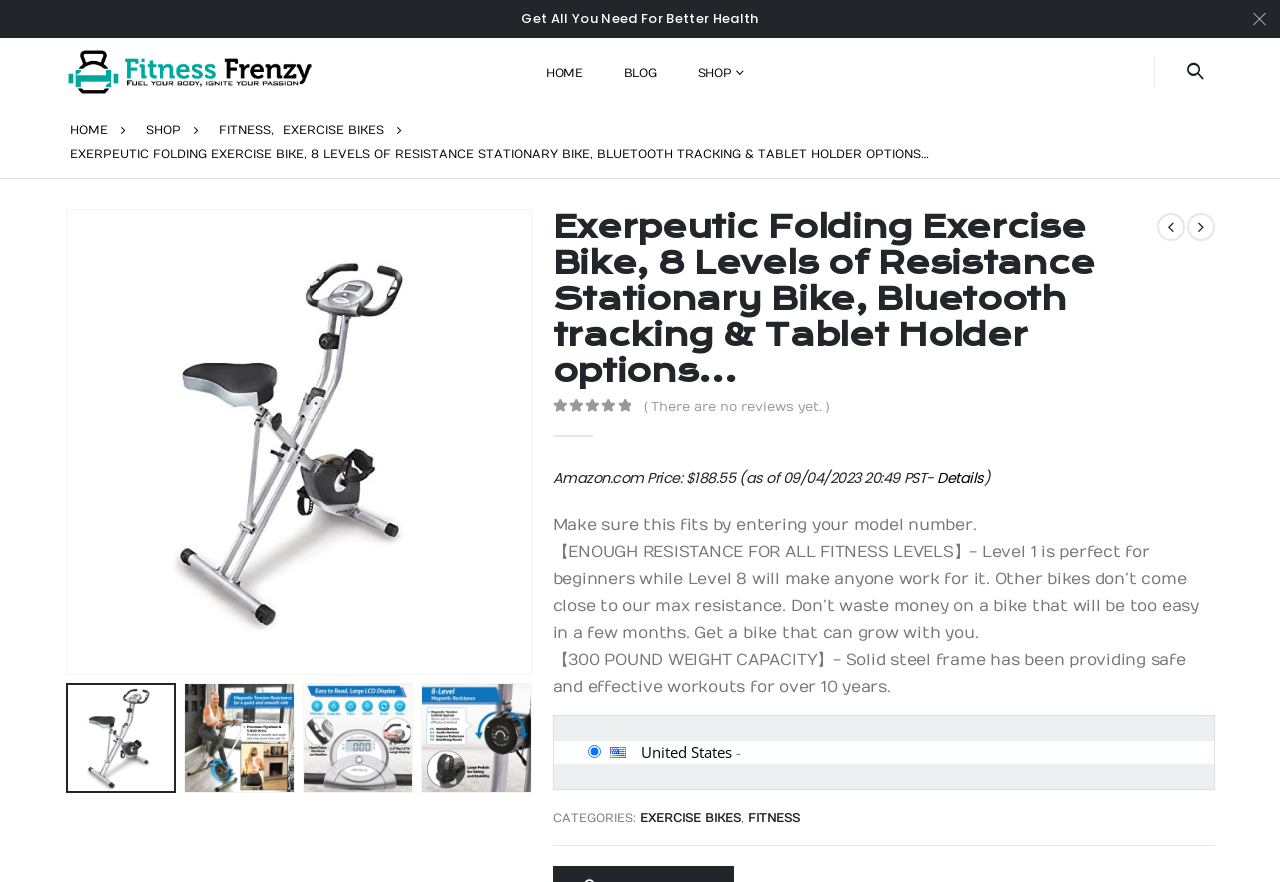Refer to the image and provide an in-depth answer to the question: 
What is the weight capacity of the exercise bike?

I found the answer by looking at the section that mentions '【300 POUND WEIGHT CAPACITY】- Solid steel frame has been providing safe and effective workouts for over 10 years.' This indicates that the weight capacity of the exercise bike is 300 pounds.